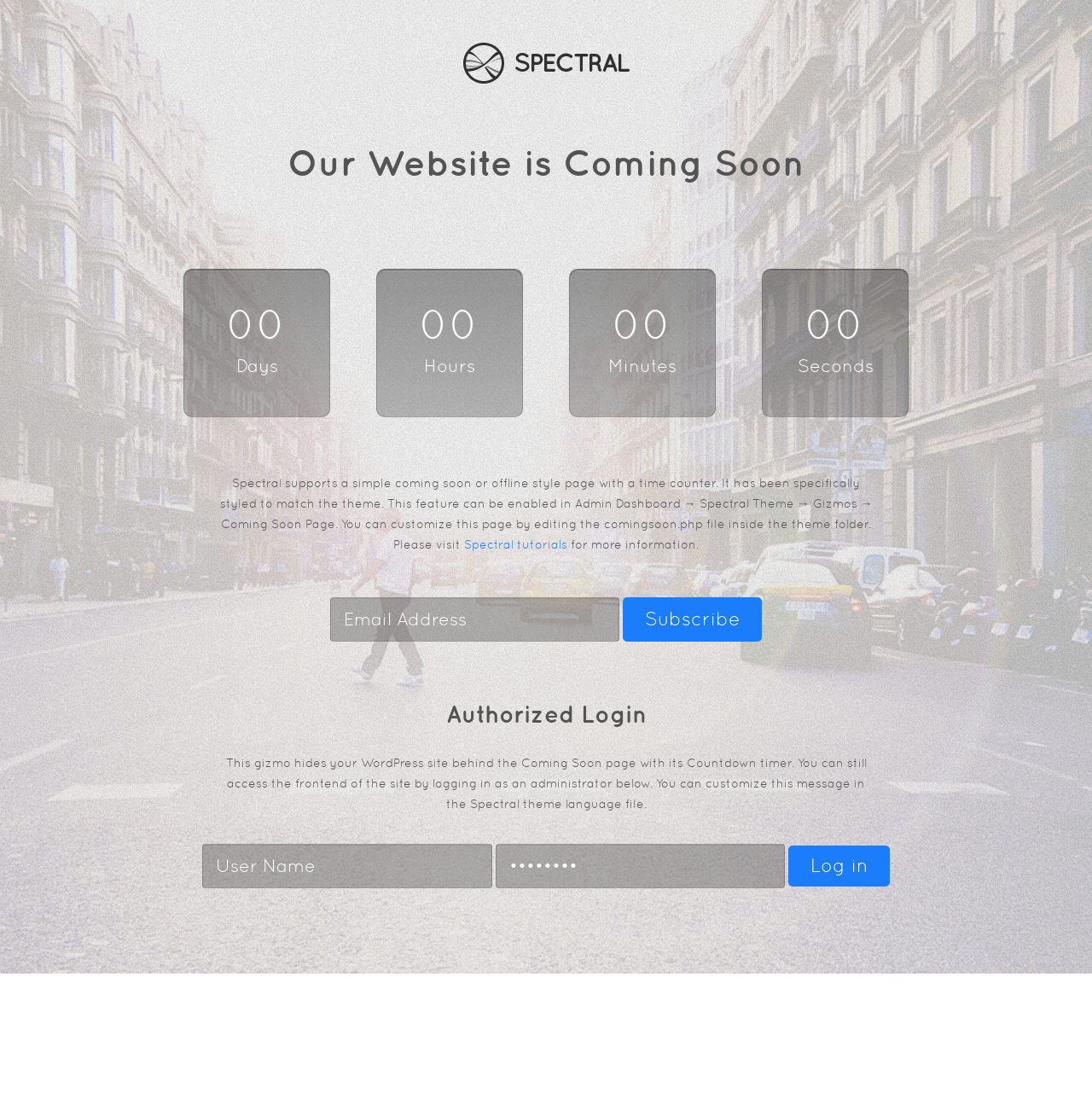Give a detailed account of the webpage, highlighting key information.

The webpage is a coming soon page for a WordPress demo site called "Spectral WordPress Demo". At the top, there is a link, and below it, a prominent heading that reads "Our Website is Coming Soon". 

Below the heading, there is a countdown timer displaying the time remaining in days, hours, minutes, and seconds. The timer is divided into four sections, each with a label and a numerical value.

Following the countdown timer, there is a paragraph of text that explains the features of the Spectral theme, including the coming soon page and its customization options. The text also includes a link to "Spectral tutorials" for more information.

Below the explanatory text, there is a subscription form with a textbox for entering an email address and a "Subscribe" button.

Further down the page, there is a section dedicated to authorized login. This section has a heading that reads "Authorized Login" and a message explaining that the site can be accessed by logging in as an administrator. The message also mentions that the text can be customized in the Spectral theme language file.

Below the message, there are two textboxes for entering a username and password, and a "Log in" button.